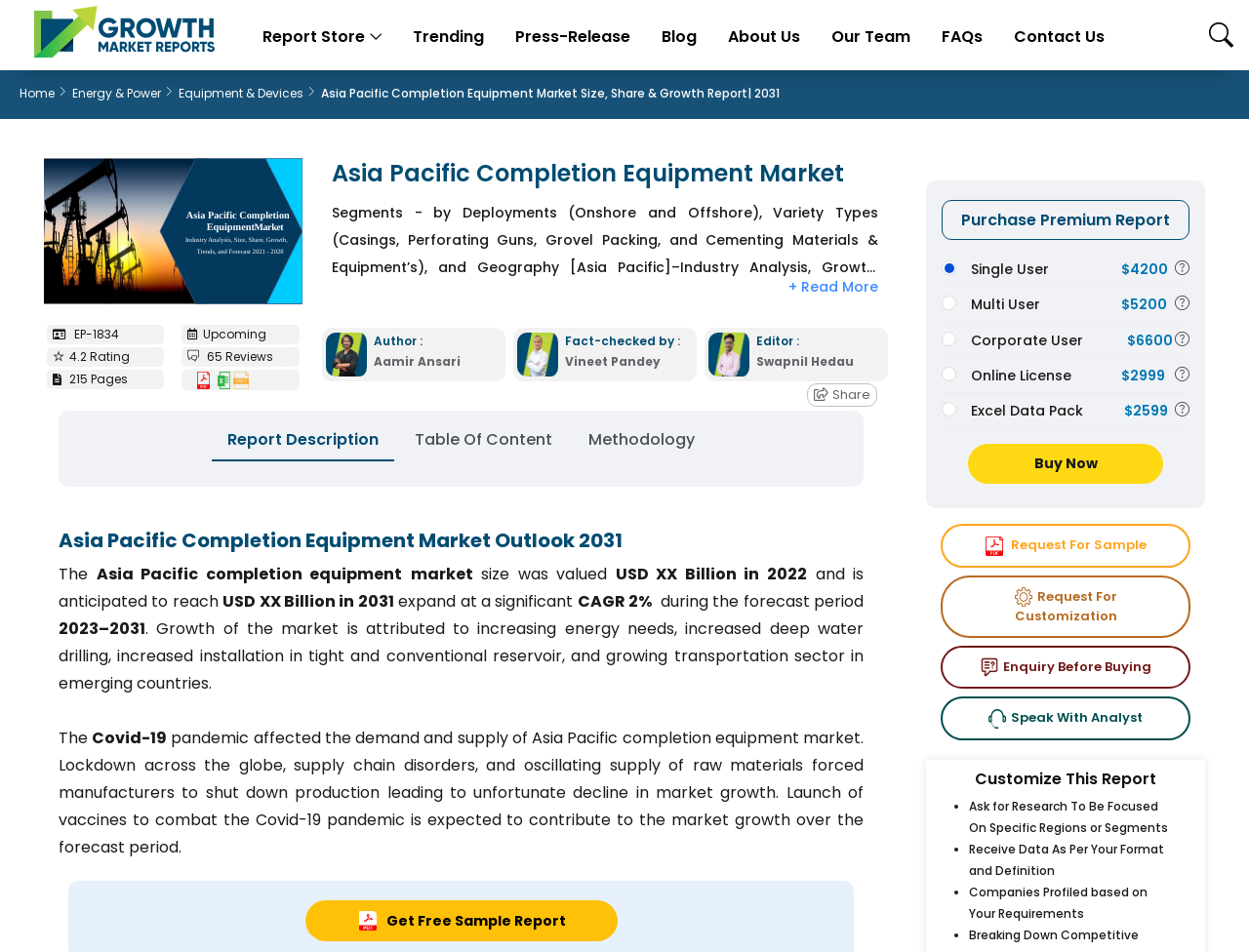Identify the bounding box coordinates for the element you need to click to achieve the following task: "Click the 'Get Free Sample Report' button". The coordinates must be four float values ranging from 0 to 1, formatted as [left, top, right, bottom].

[0.244, 0.945, 0.494, 0.988]